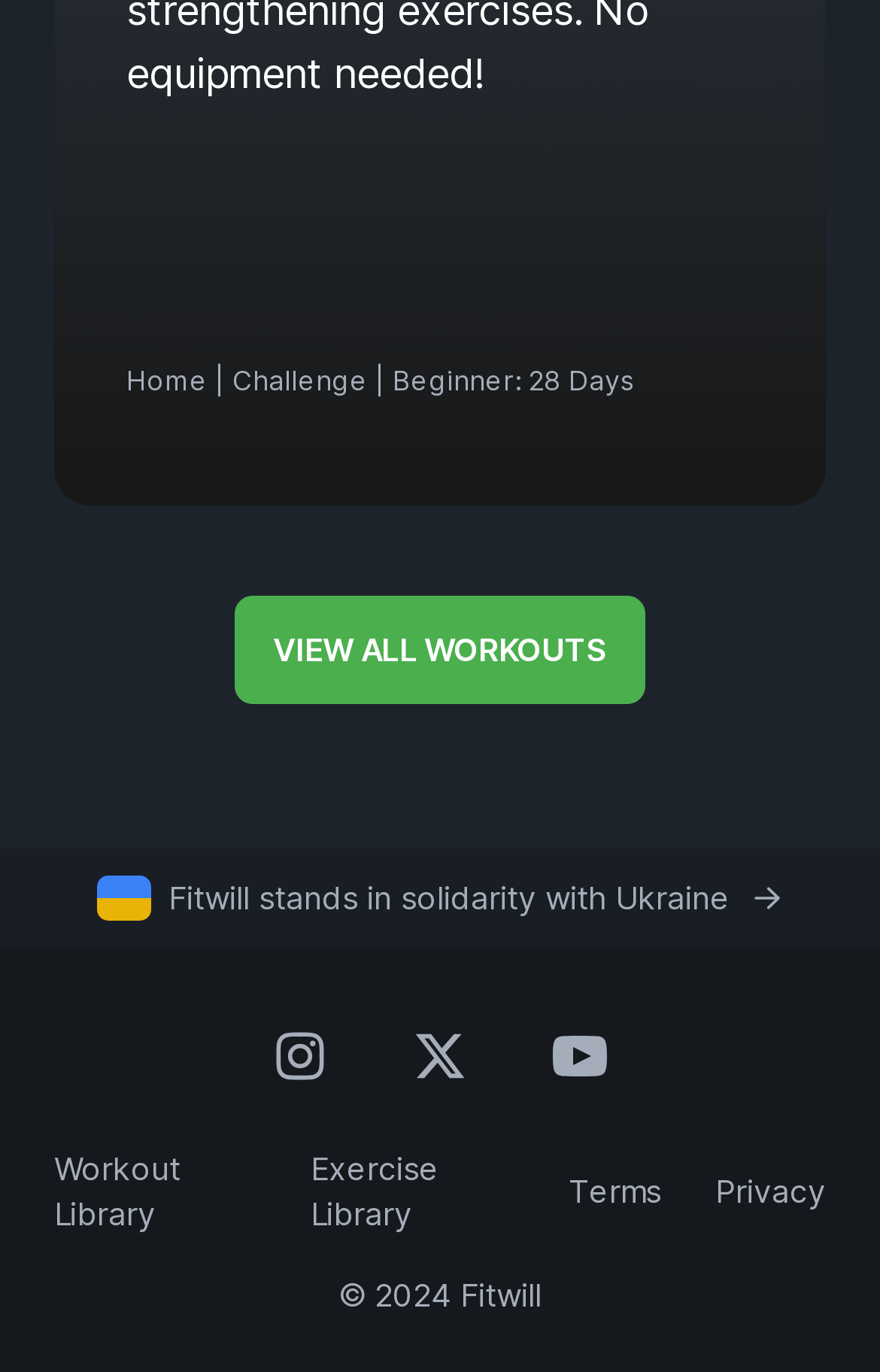What is the name of the website?
Kindly answer the question with as much detail as you can.

The name of the website can be determined by looking at the bottom left corner of the webpage, where the copyright information is displayed. The text 'Fitwill' is accompanied by the copyright symbol and the year 2024.